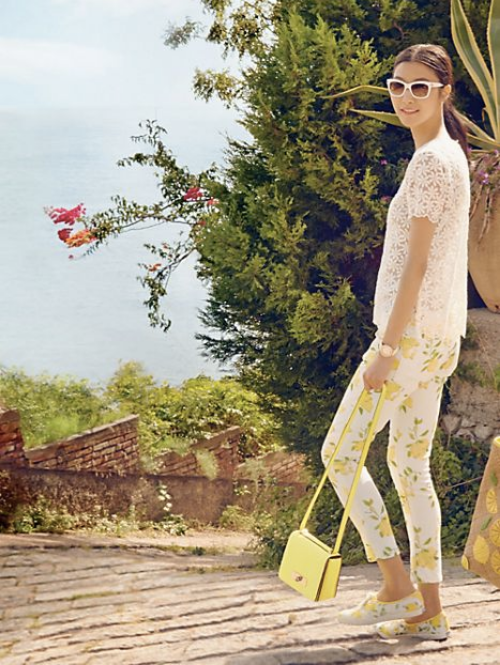Kindly respond to the following question with a single word or a brief phrase: 
What is the color of the crossbody bag?

Yellow